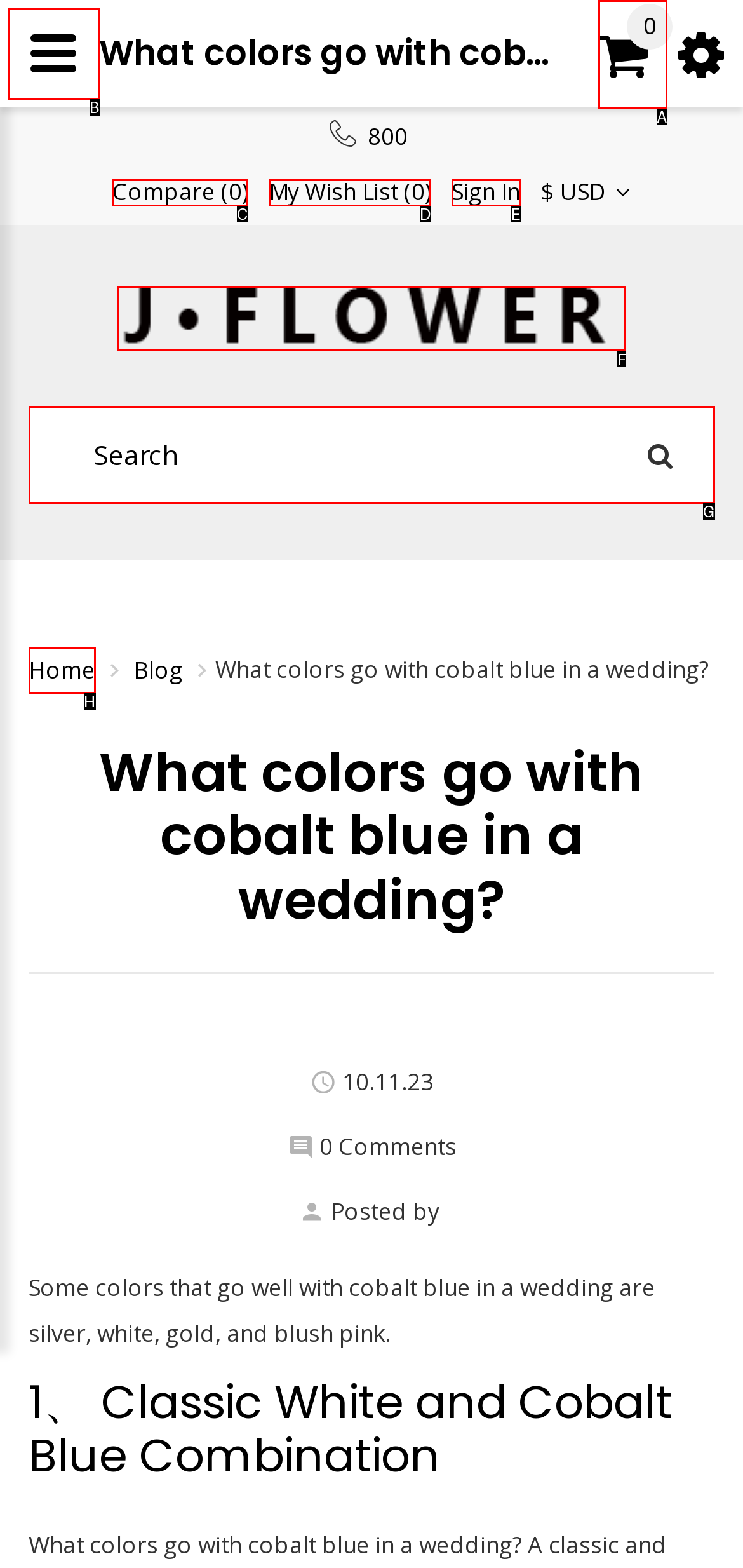Match the HTML element to the given description: My Wish List (0)
Indicate the option by its letter.

D